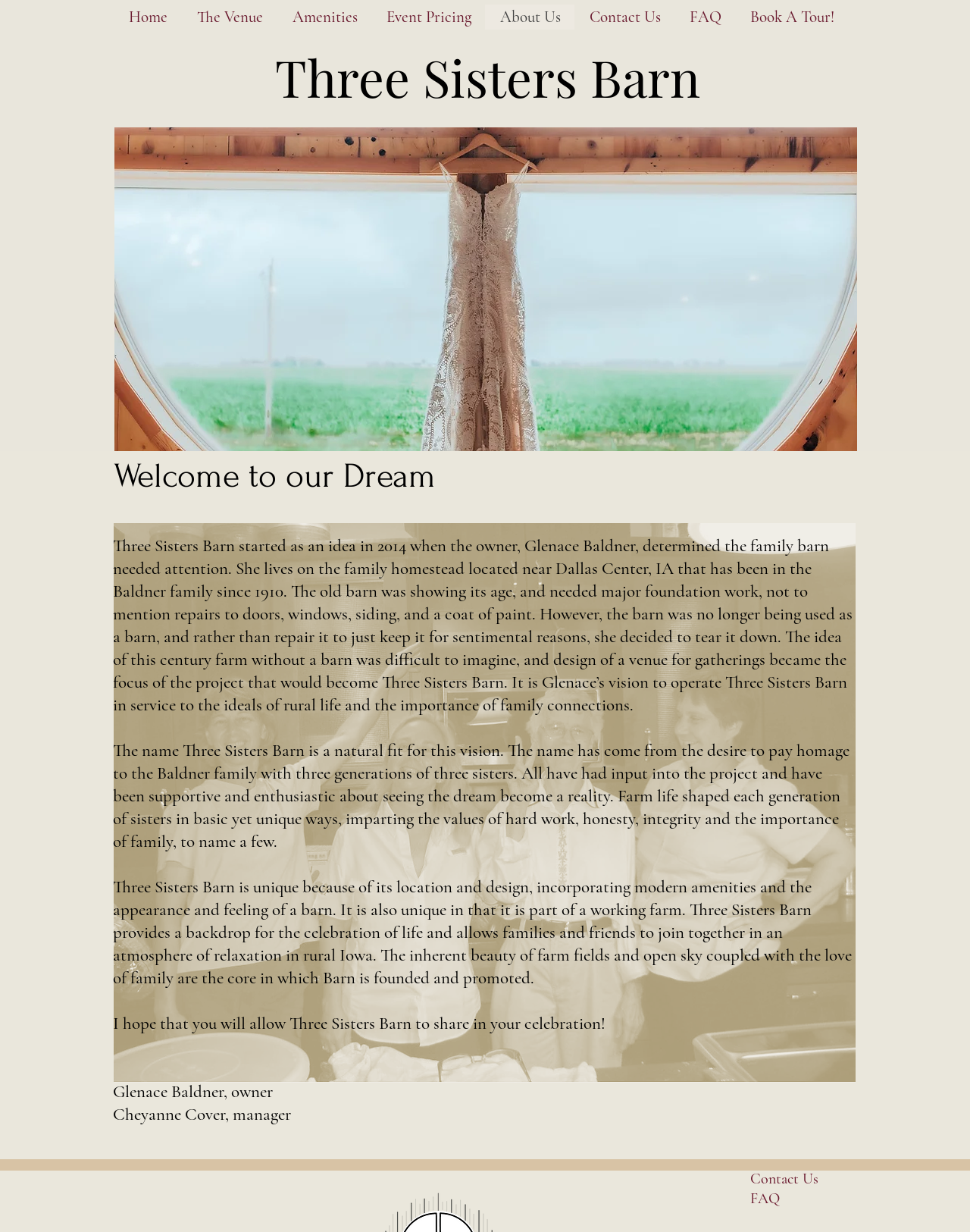Explain the webpage in detail.

The webpage is about Three Sisters Barn, an event venue located in Dallas Center, Iowa. At the top of the page, there is a navigation menu with 9 links: Home, The Venue, Amenities, Event Pricing, About Us, Contact Us, FAQ, and Book A Tour!. Below the navigation menu, there is a large heading with the venue's name, "Three Sisters Barn".

On the top right corner, there is a social bar with 4 links to social media platforms, each represented by an icon: Instagram, Wedding Wire, a rounded icon, and Facebook.

The main content of the page is divided into two sections. The top section is a slideshow gallery with navigation buttons on the left and right sides. The slideshow displays an image with a caption "Bailey Wilmes Photography" and a button to play the slideshow.

The bottom section is the About Us page, which contains a heading "Welcome to our Dream" and a large image. Below the image, there is a long paragraph of text describing the history and vision of Three Sisters Barn, including its name, location, and design. The text also mentions the importance of family connections and rural life.

Further down the page, there are several paragraphs of text describing the unique features of the venue, its location, and its design. The text also mentions the celebration of life and the importance of family.

At the bottom of the page, there are two lines of text with the names and titles of the owner and manager of the venue. Finally, there is a heading "Contact Us FAQ" with two links to Contact Us and FAQ pages.